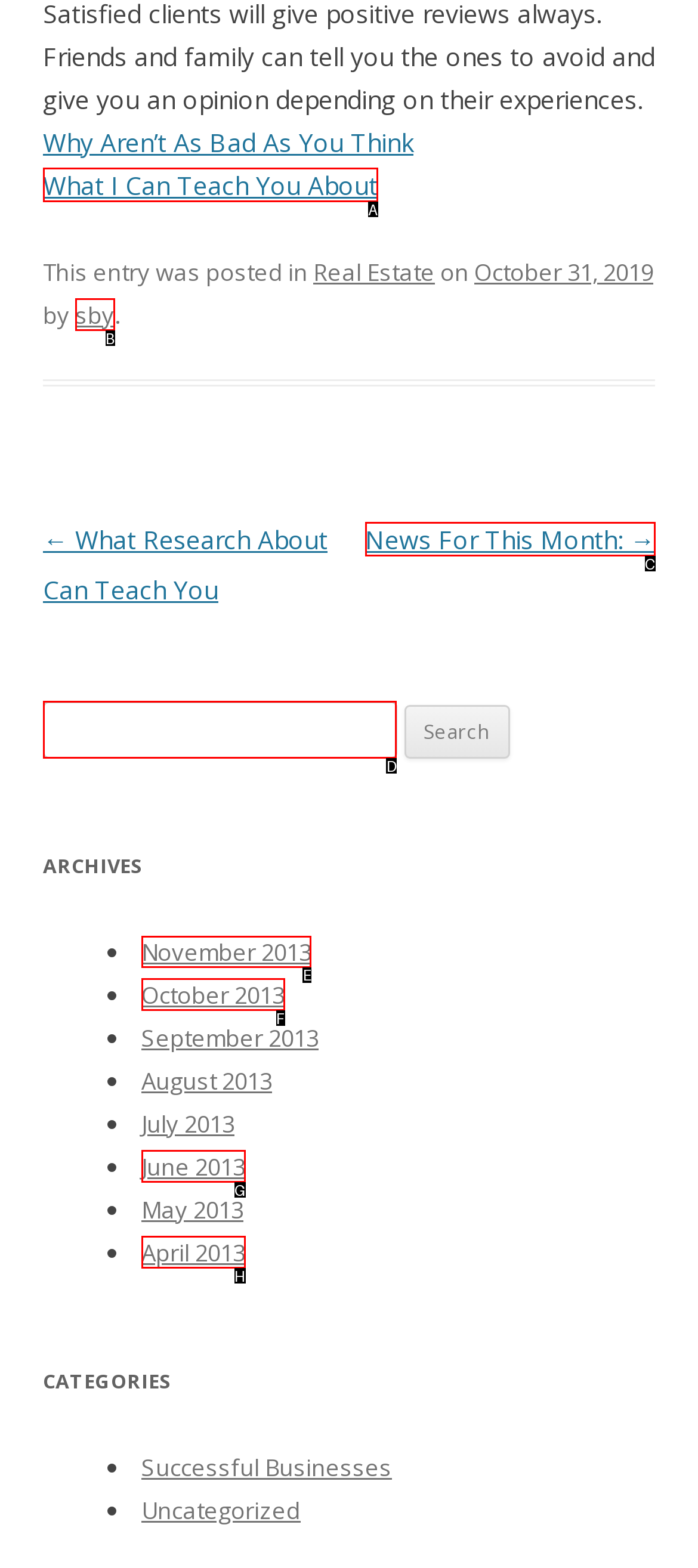To complete the task: view Agricultural Sciences, which option should I click? Answer with the appropriate letter from the provided choices.

None